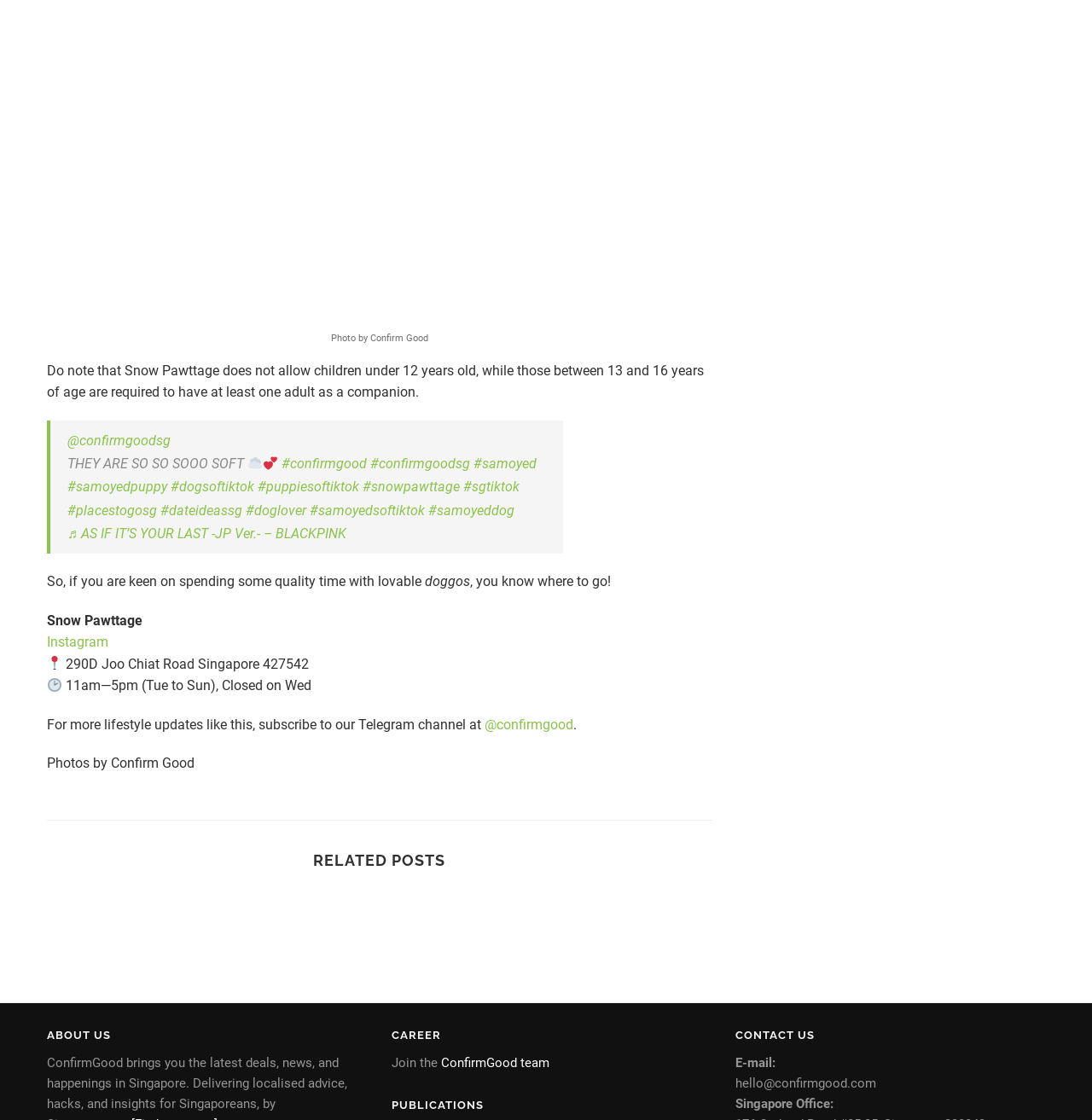What is the operating hours of Snow Pawttage?
Kindly answer the question with as much detail as you can.

According to the text, Snow Pawttage operates from 11am to 5pm from Tuesday to Sunday, and is closed on Wednesdays.